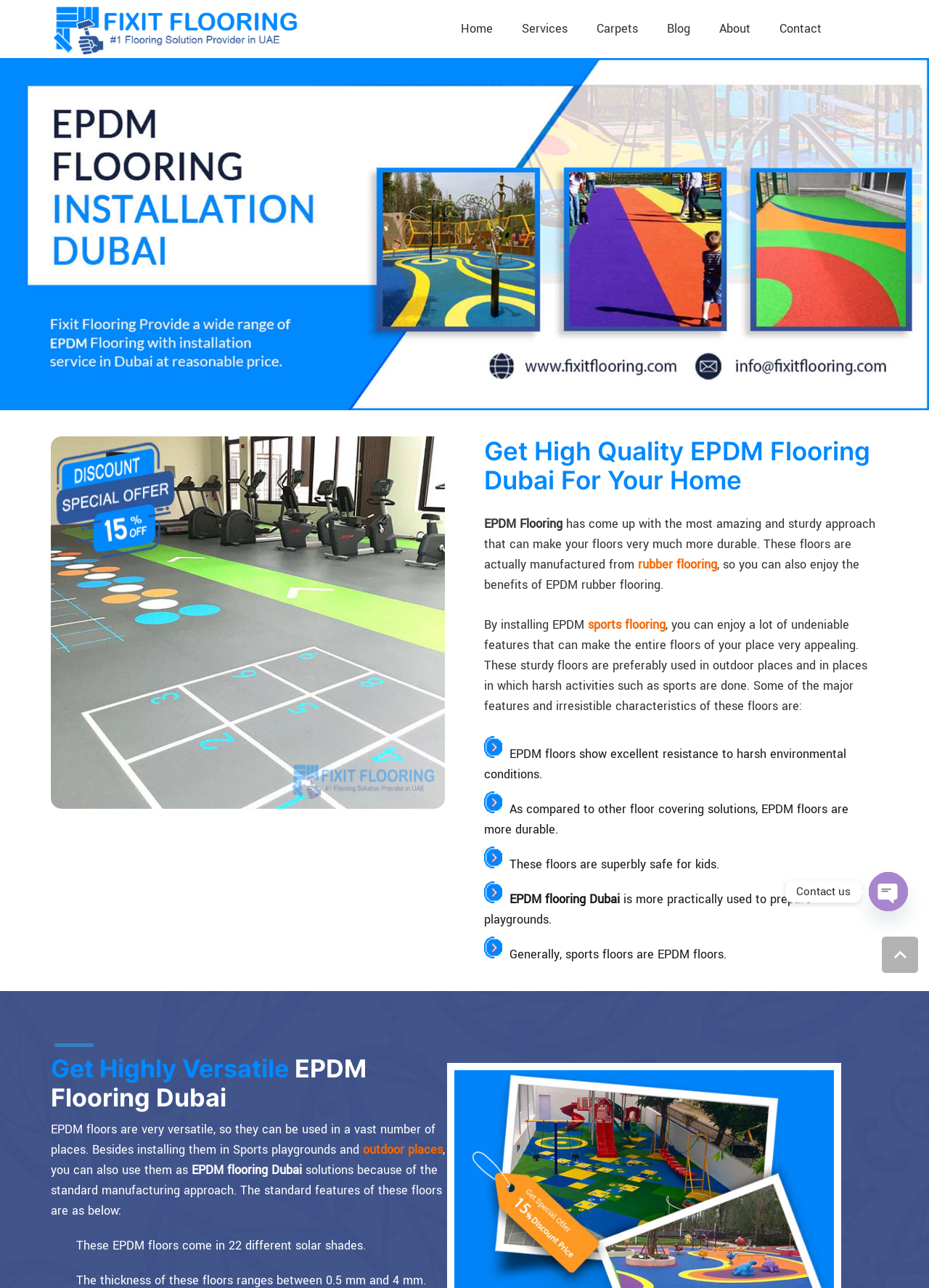Please give a succinct answer using a single word or phrase:
How many different solar shades do EPDM floors come in?

22